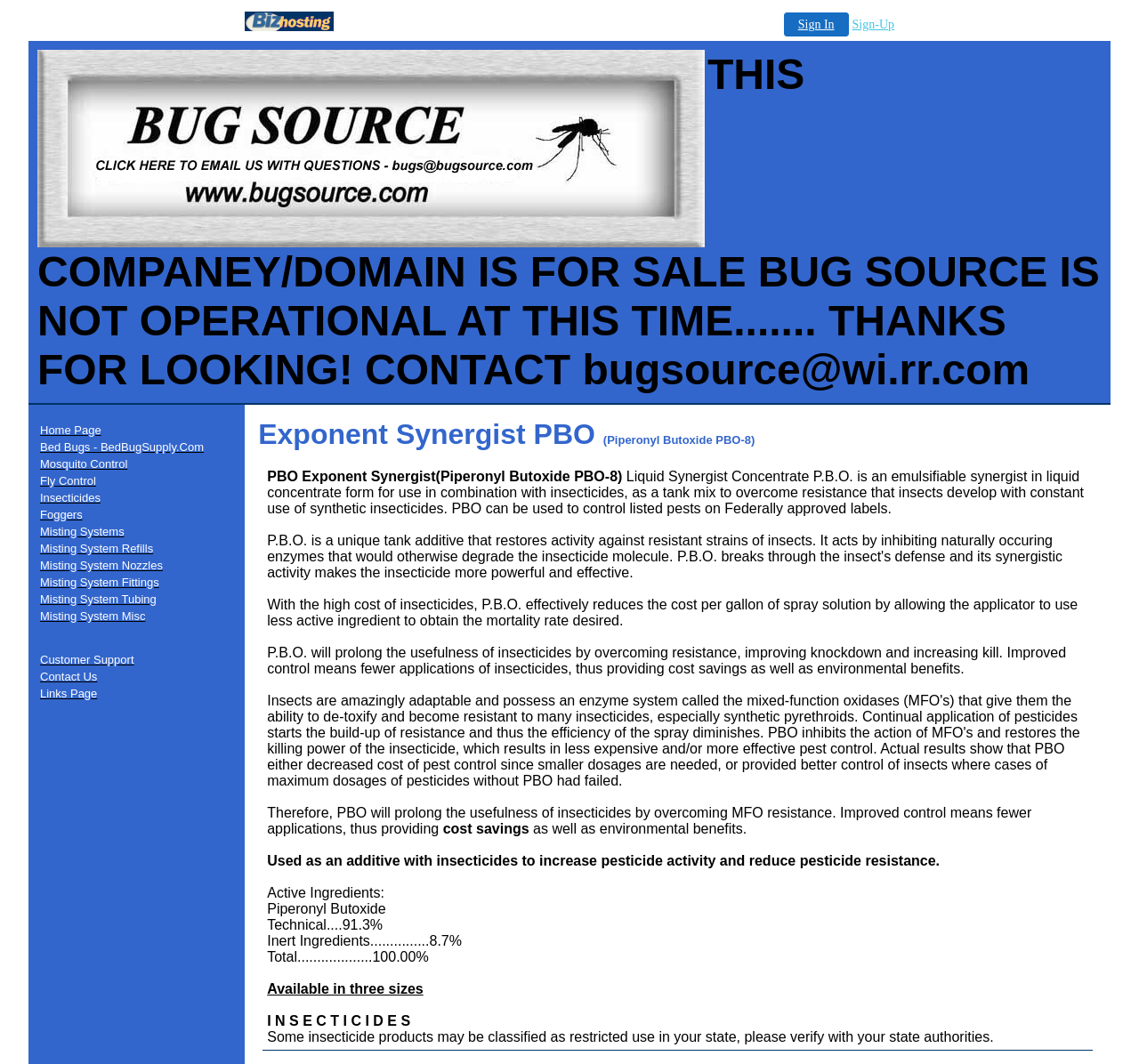With reference to the screenshot, provide a detailed response to the question below:
What is PBO?

PBO is mentioned as an abbreviation for Piperonyl Butoxide, which is a product offered by the company. This is evident from the description of the product 'Exponent Synergist PBO (Piperonyl Butoxide PBO-8)'.